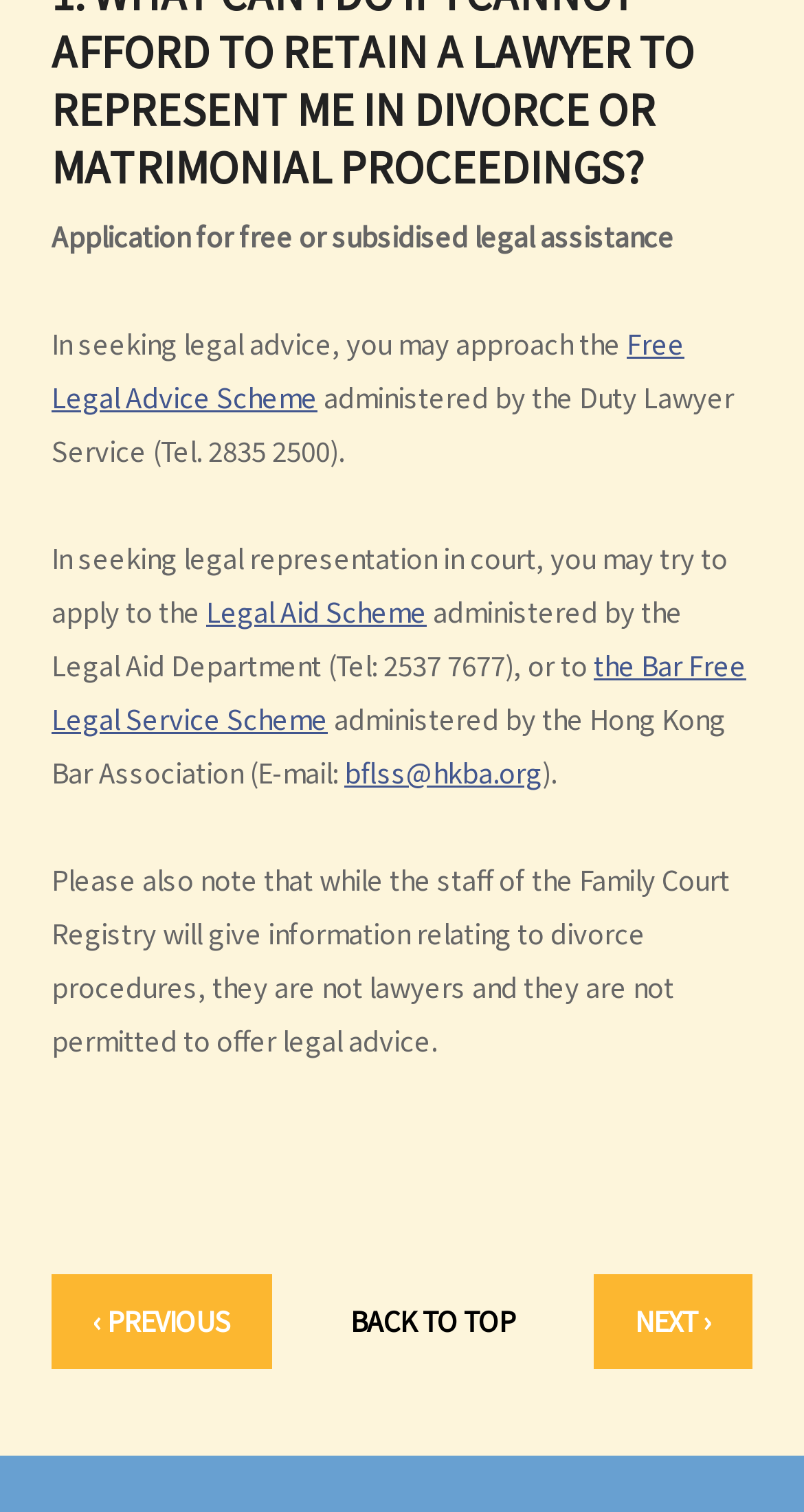Can you pinpoint the bounding box coordinates for the clickable element required for this instruction: "Click on 'Legal Aid Scheme'"? The coordinates should be four float numbers between 0 and 1, i.e., [left, top, right, bottom].

[0.256, 0.391, 0.531, 0.417]